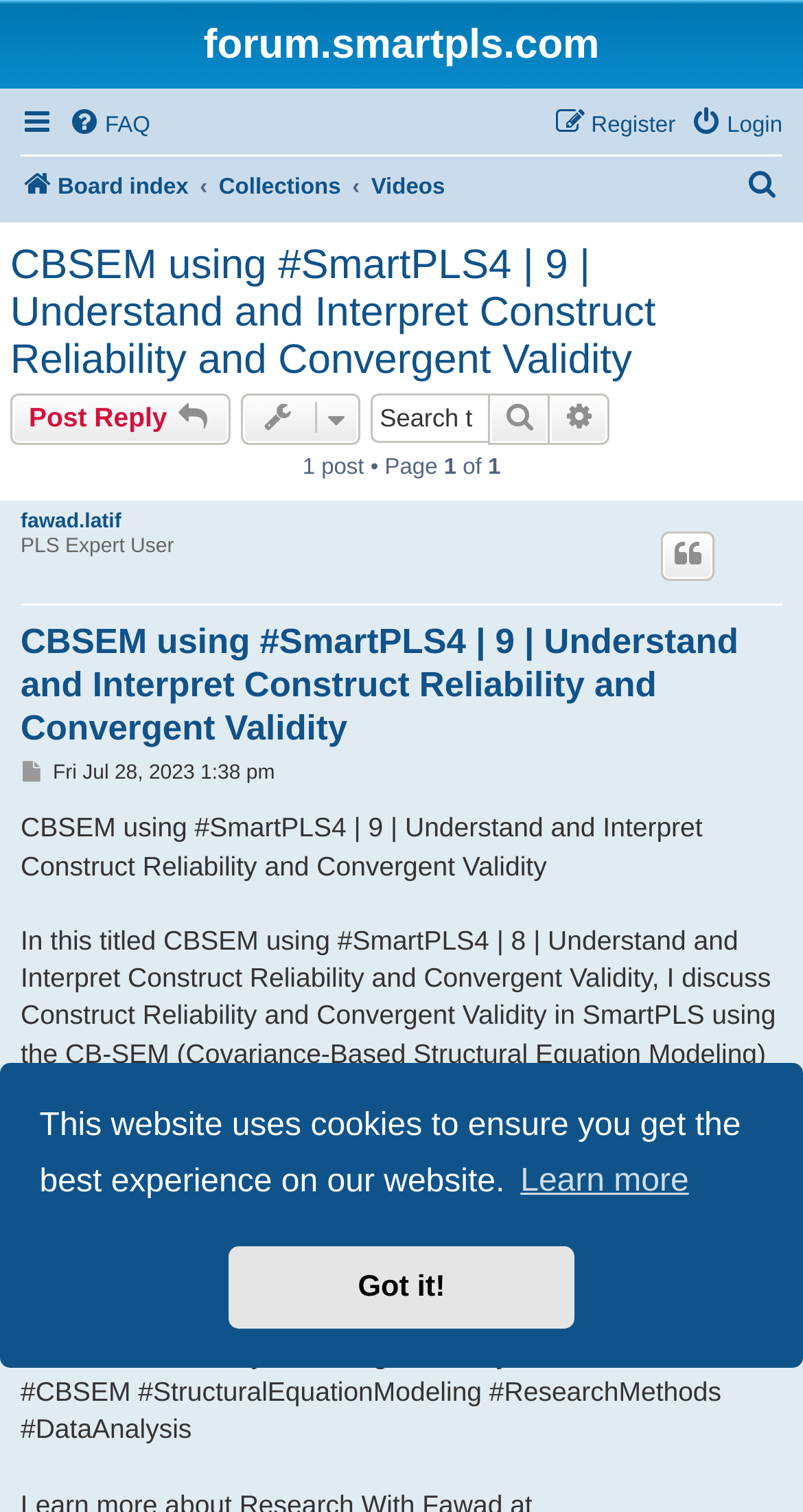Provide a thorough description of the webpage you see.

The webpage is a forum discussion page titled "CBSEM using #SmartPLS4 | 9 | Understand and Interpret Construct Reliability and Convergent Validity" on the website forum.smartpls.com. At the top of the page, there is a cookie consent dialog with a message "This website uses cookies to ensure you get the best experience on our website" and two buttons, "Learn more about cookies" and "Dismiss cookie message".

Below the cookie consent dialog, there is a horizontal menu bar with links to "FAQ", "Login", "Register", and other menu items. Another horizontal menu bar is located below, with links to "Board index", "Collections", "Videos", and "Search".

The main content of the page is a discussion topic with a heading that matches the page title. There is a link to "Post Reply" and a "Topic tools" section. A search bar is located on the right side of the page, allowing users to search within the topic.

Below the search bar, there is a message indicating that there is "1 post • Page" and a pagination link to navigate to other pages. A description list displays information about the author of the post, including their username and title "PLS Expert User".

The main post content is a lengthy text that discusses Construct Reliability and Convergent Validity in SmartPLS using the CB-SEM technique. The text provides an overview of the importance of construct reliability and convergent validity in SEM. Below the text, there are links to "Quote" and "Post", as well as a timestamp indicating when the post was made.

At the bottom of the page, there is a link to a YouTube video and a list of hashtags related to the topic, including #ConstructReliability, #ConvergentValidity, #SmartPLS4, #CBSEM, #StructuralEquationModeling, #ResearchMethods, and #DataAnalysis.